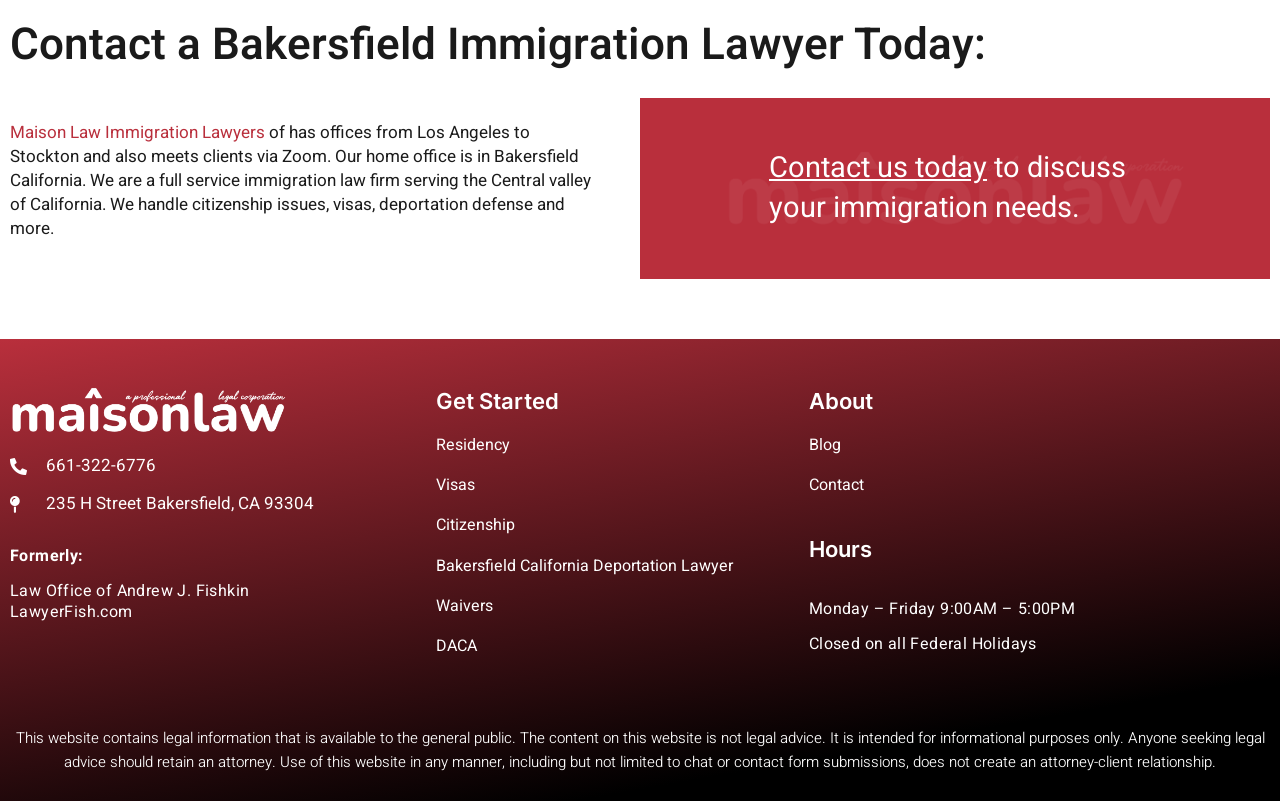Specify the bounding box coordinates for the region that must be clicked to perform the given instruction: "Visit the website of Maison Law Immigration Lawyers".

[0.008, 0.15, 0.207, 0.181]